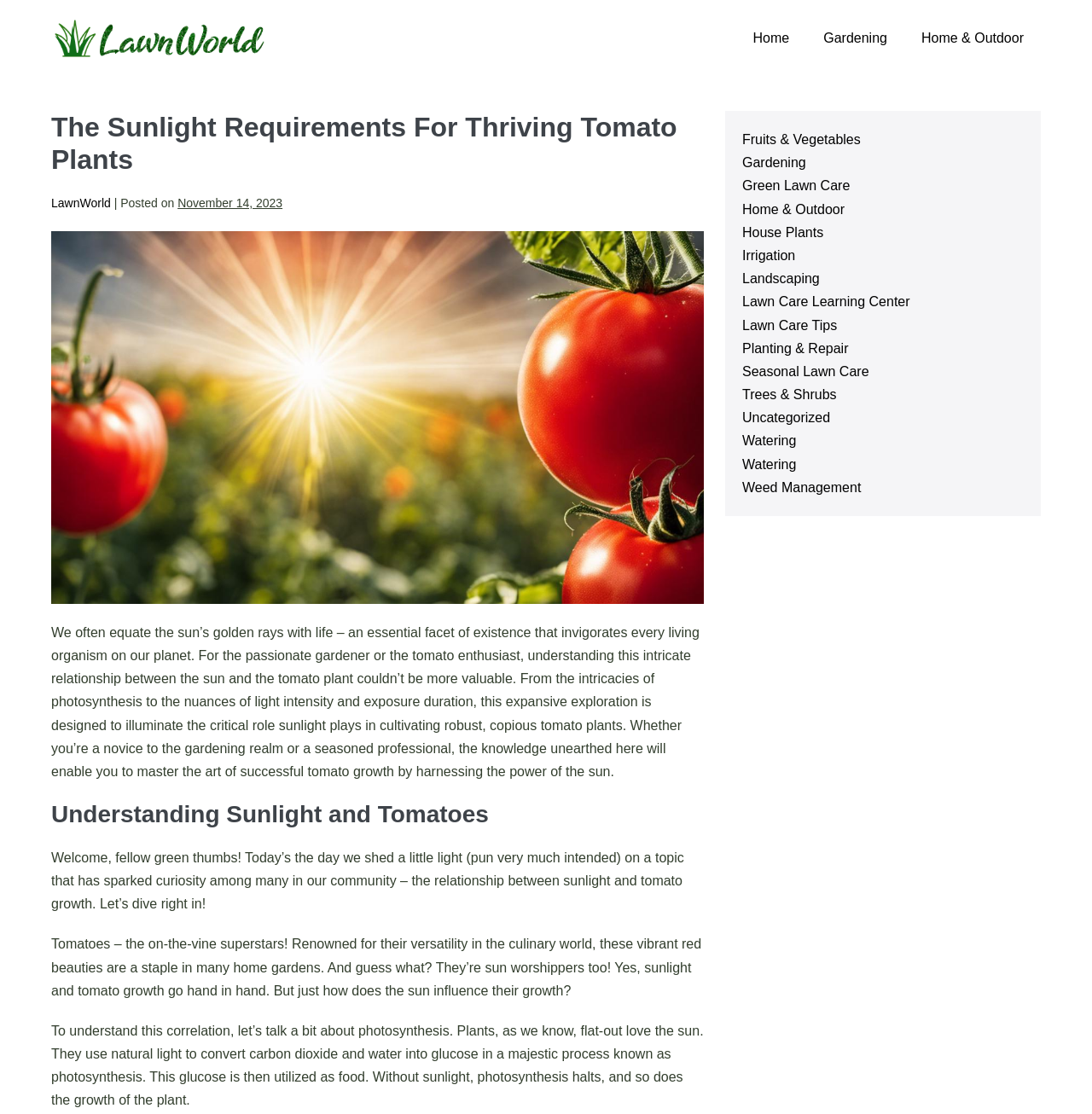Refer to the screenshot and give an in-depth answer to this question: What categories are available in the website's navigation?

I determined the categories available in the website's navigation by looking at the navigation section, which contains links to various categories such as 'Home', 'Gardening', 'Home & Outdoor', and others.